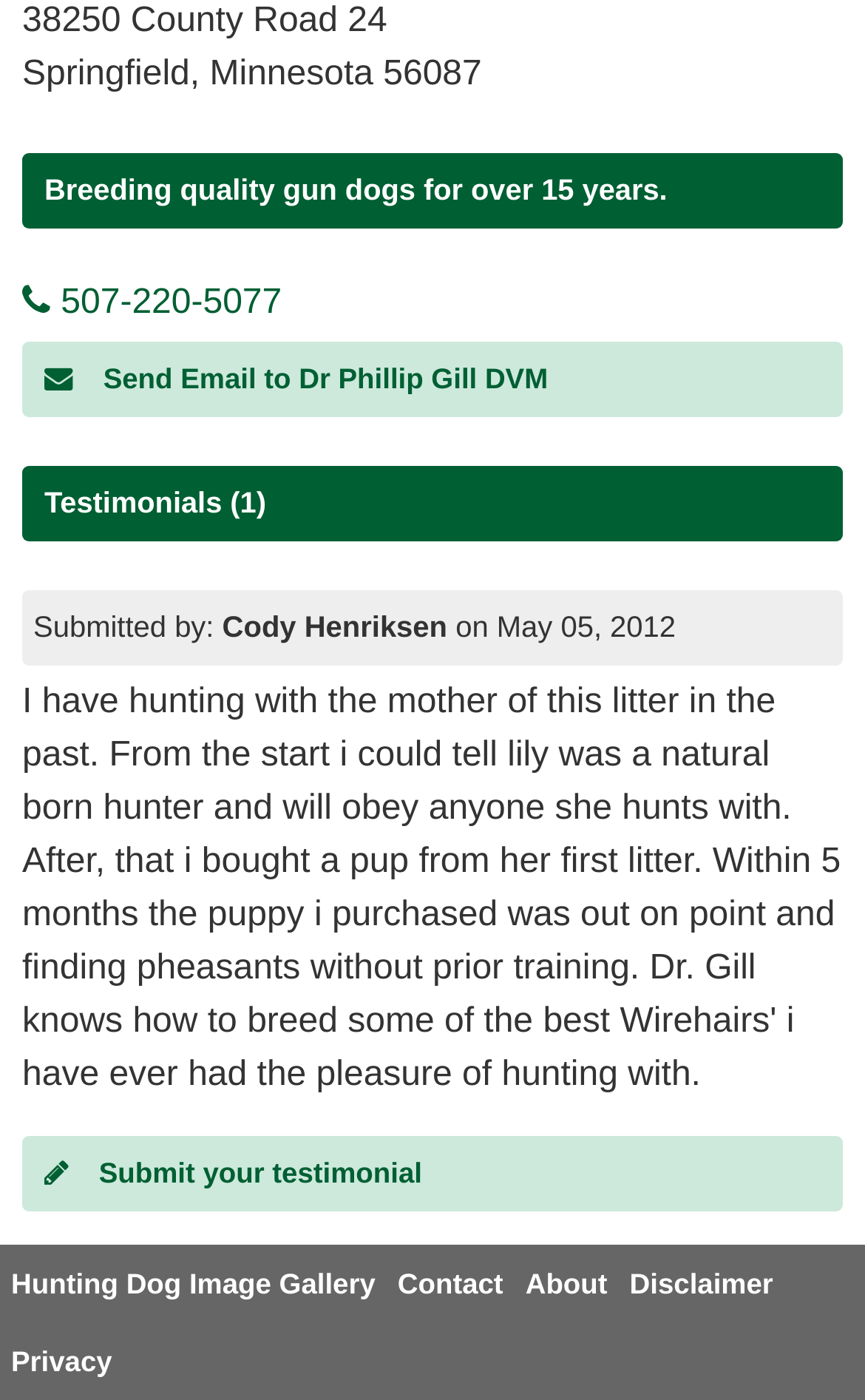What is the phone number of the breeder?
Please answer the question as detailed as possible.

The phone number of the breeder can be found on the webpage, where it is written as '507-220-5077'. This phone number is located below the address of the breeder.